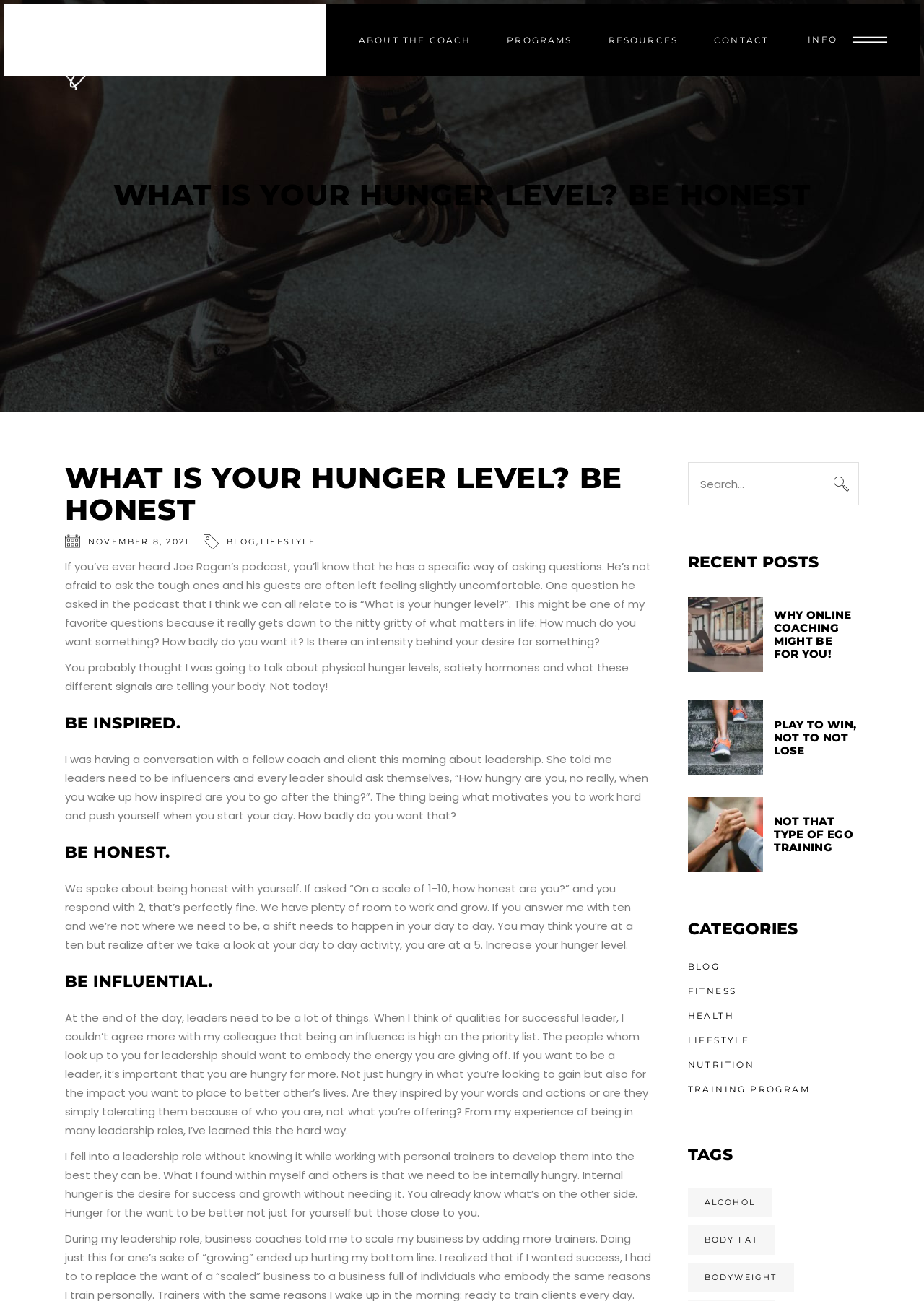Please reply with a single word or brief phrase to the question: 
What is the text of the last tag listed on the webpage?

BODYWEIGHT